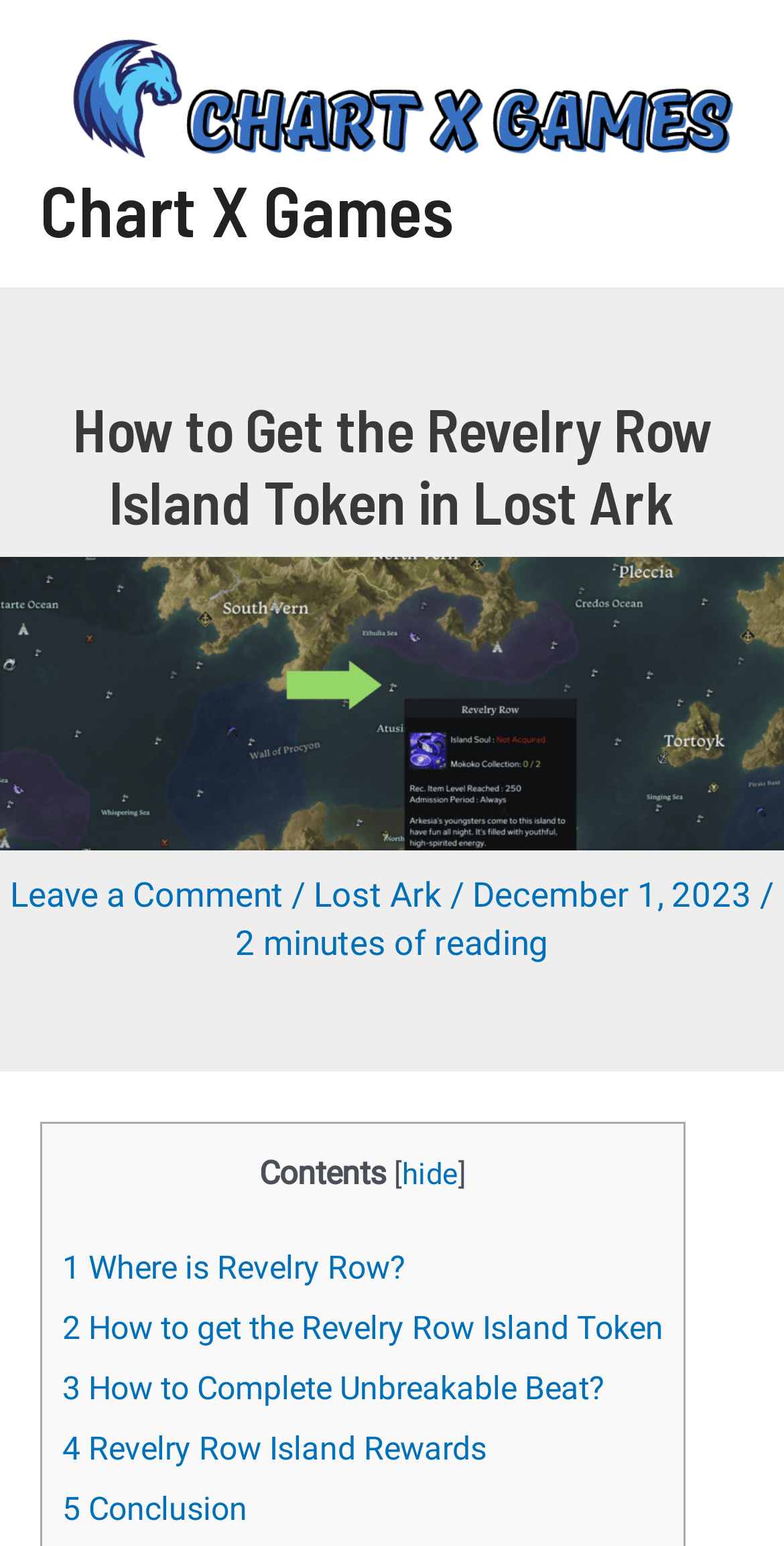What is the estimated reading time of the article?
Give a single word or phrase answer based on the content of the image.

2 minutes